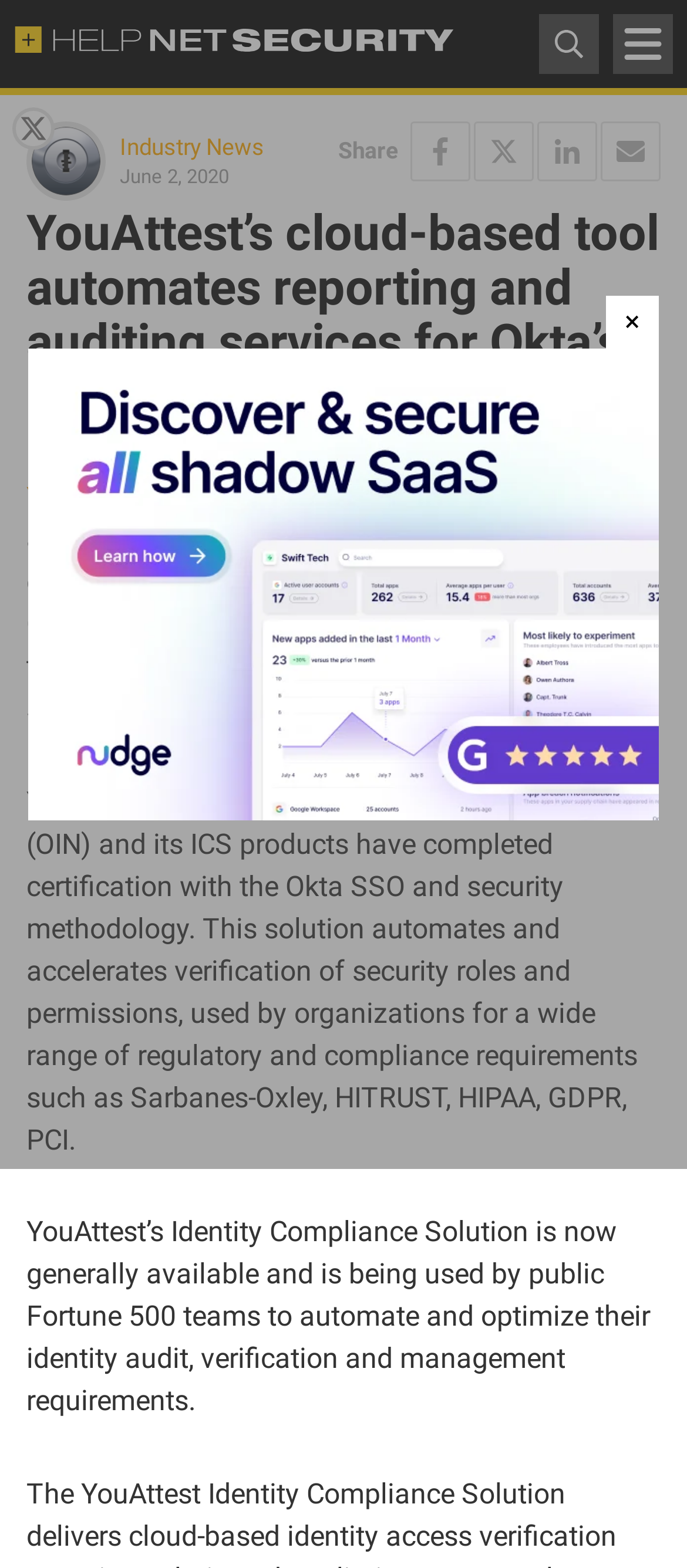Please give a short response to the question using one word or a phrase:
What is the purpose of YouAttest’s Identity Compliance Solution?

Automate and optimize identity audit, verification and management